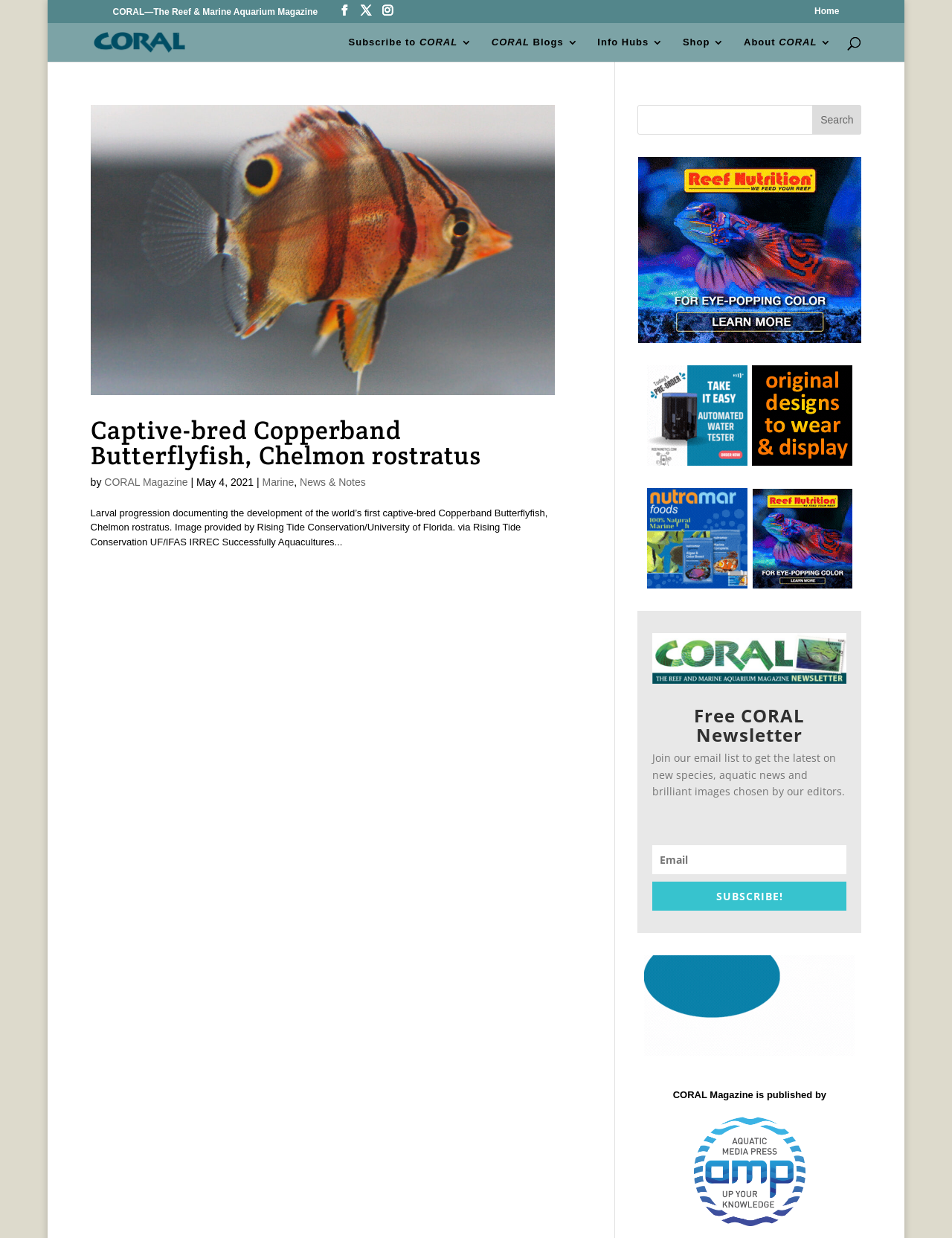Could you find the bounding box coordinates of the clickable area to complete this instruction: "Subscribe to the CORAL Newsletter"?

[0.685, 0.712, 0.889, 0.735]